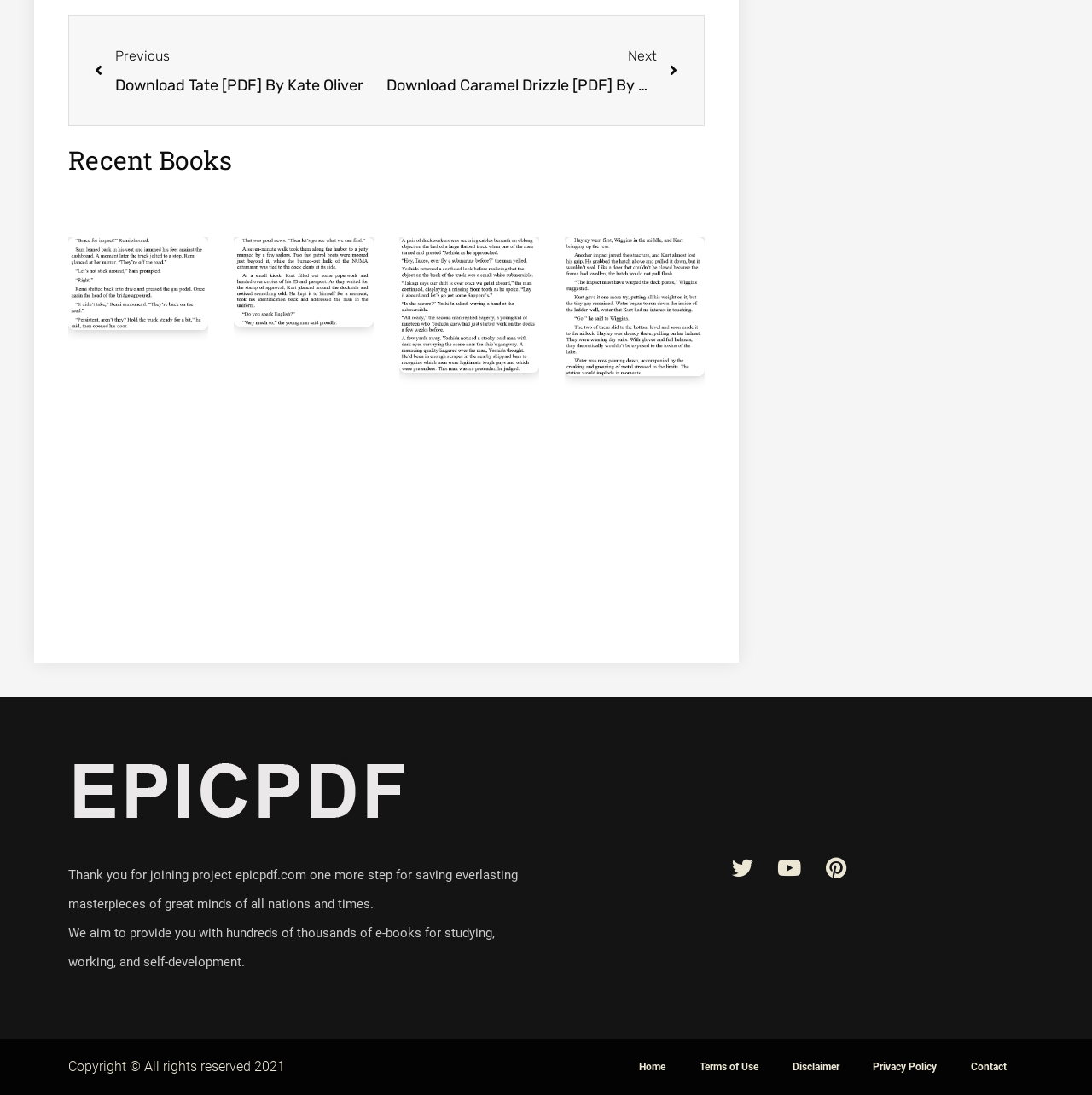Provide the bounding box coordinates of the section that needs to be clicked to accomplish the following instruction: "Go to the home page."

[0.569, 0.957, 0.624, 0.992]